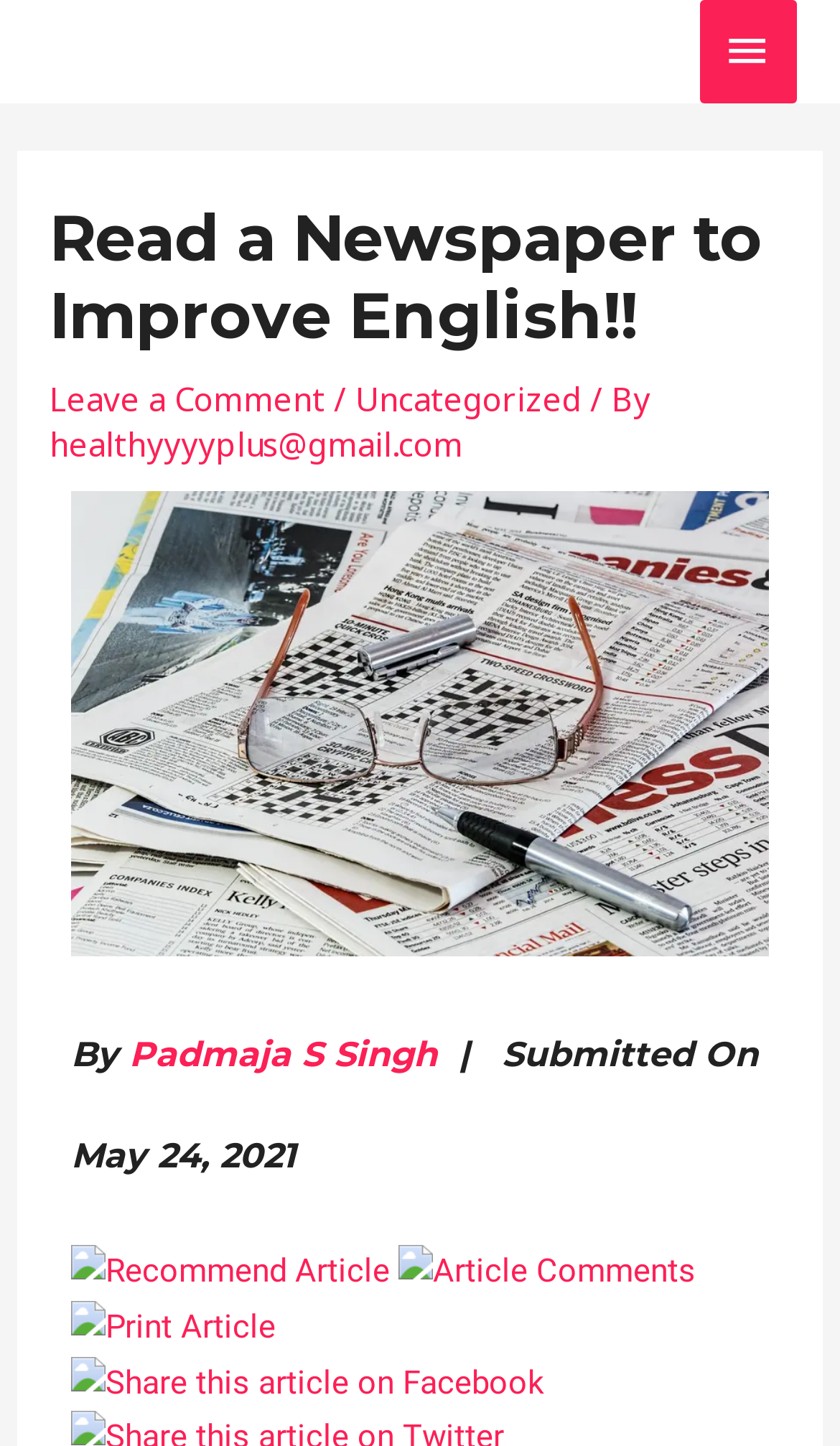Identify the bounding box coordinates of the region that should be clicked to execute the following instruction: "Share this article on Facebook".

[0.085, 0.942, 0.649, 0.969]